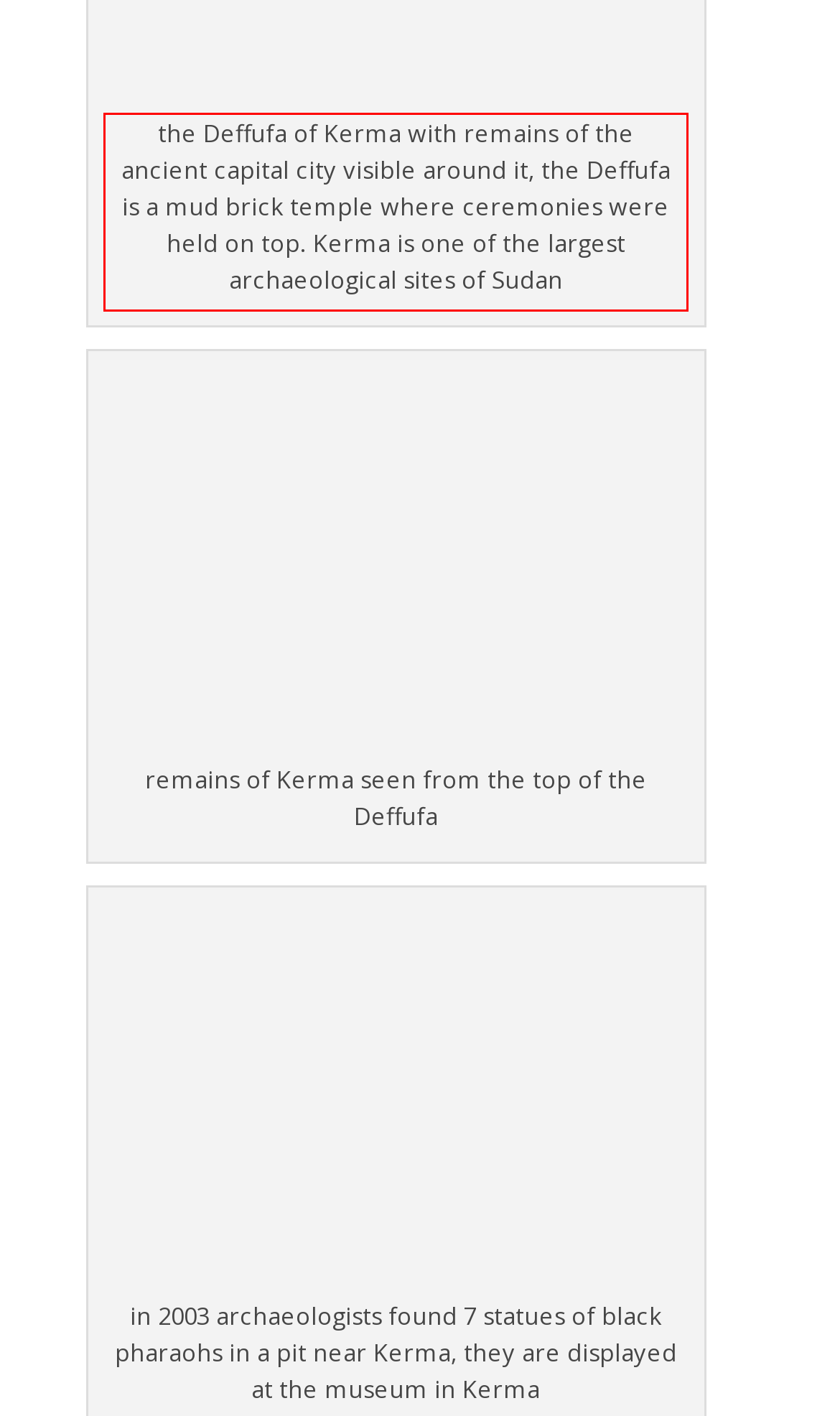There is a UI element on the webpage screenshot marked by a red bounding box. Extract and generate the text content from within this red box.

the Deffufa of Kerma with remains of the ancient capital city visible around it, the Deffufa is a mud brick temple where ceremonies were held on top. Kerma is one of the largest archaeological sites of Sudan